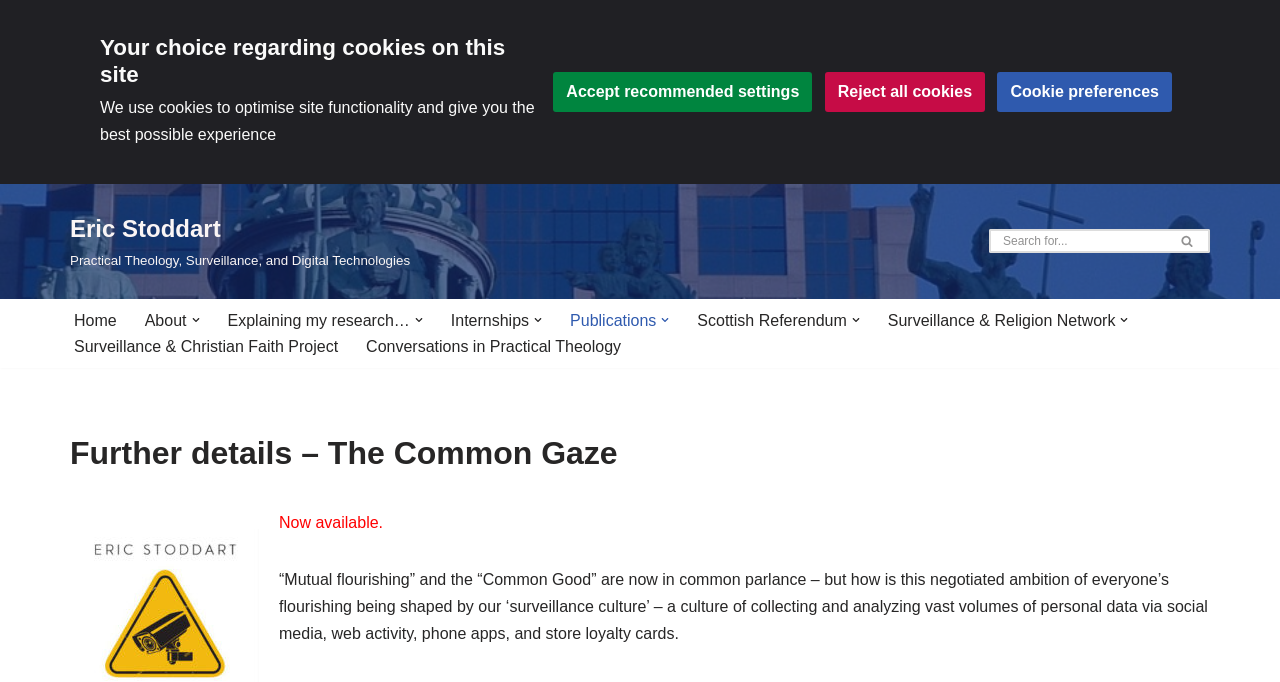Please determine the bounding box coordinates of the element's region to click for the following instruction: "Open the primary menu".

[0.055, 0.449, 0.945, 0.527]